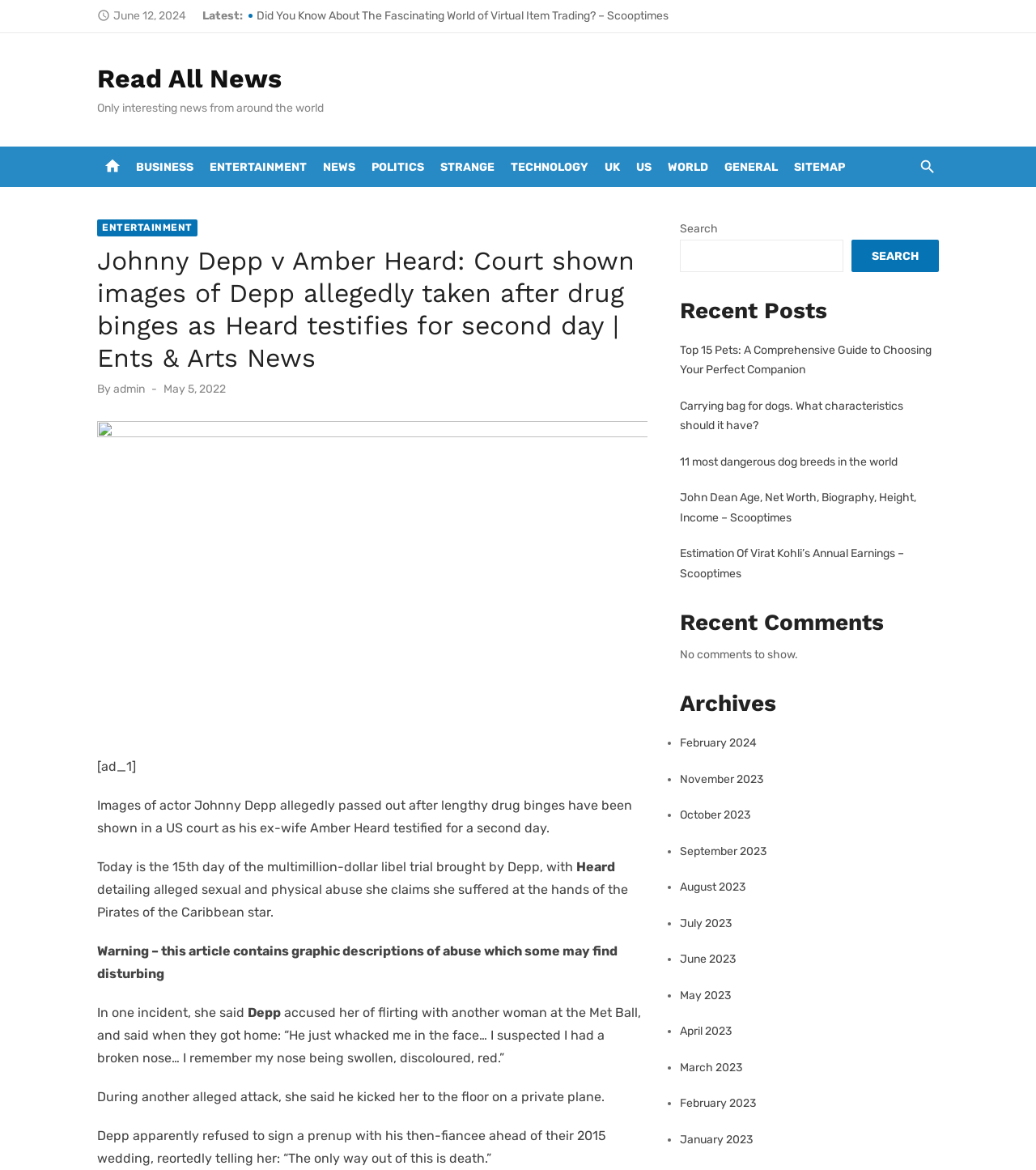Utilize the information from the image to answer the question in detail:
How many links are there in the 'Recent Posts' section?

I counted the number of links in the 'Recent Posts' section, which are 'Top 15 Pets: A Comprehensive Guide to Choosing Your Perfect Companion', 'Carrying bag for dogs. What characteristics should it have?', '11 most dangerous dog breeds in the world', 'John Dean Age, Net Worth, Biography, Height, Income – Scooptimes', 'Estimation Of Virat Kohli’s Annual Earnings – Scooptimes', and found that there are 6 links in total.